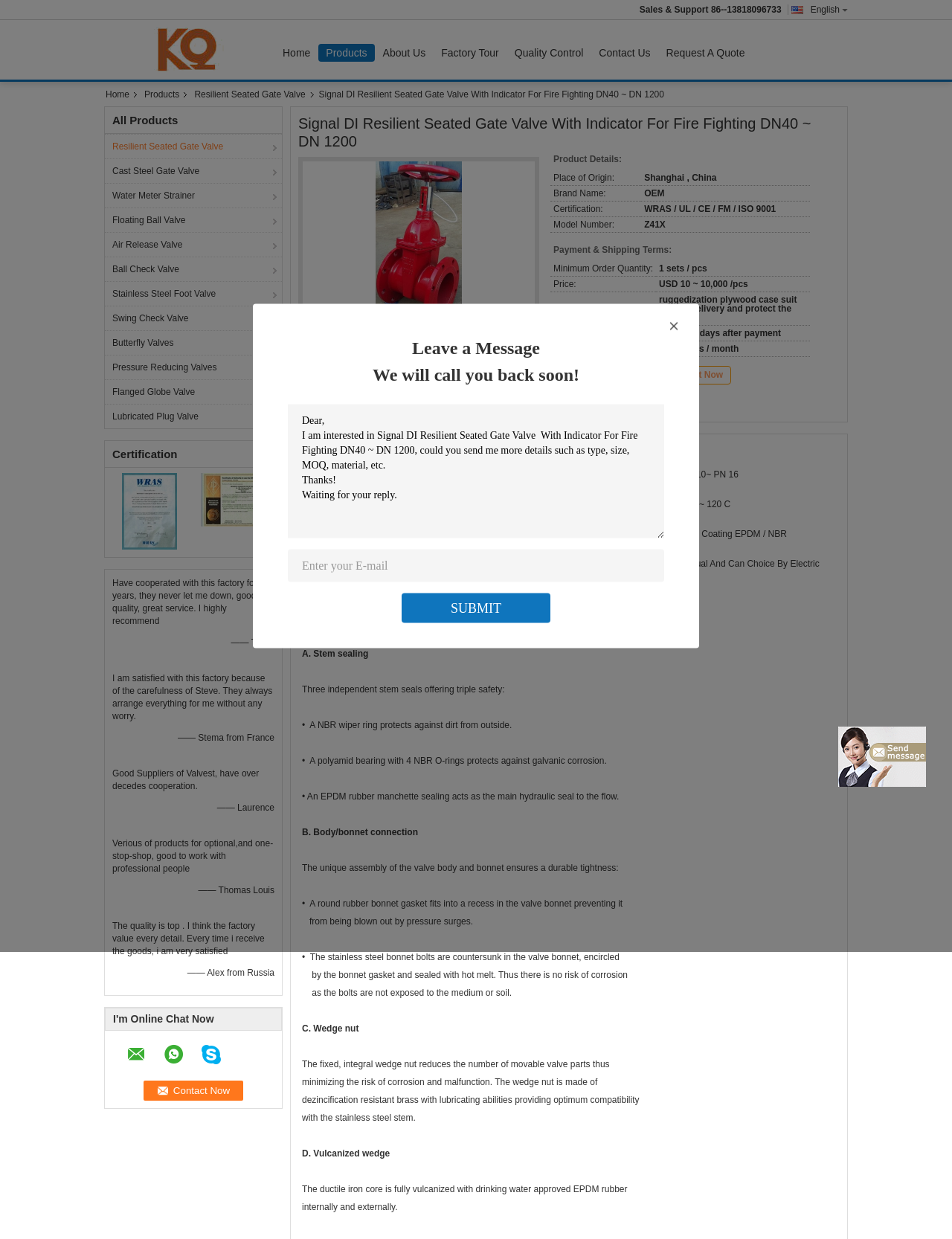Pinpoint the bounding box coordinates of the element you need to click to execute the following instruction: "Click the 'Contact Now' button". The bounding box should be represented by four float numbers between 0 and 1, in the format [left, top, right, bottom].

[0.151, 0.872, 0.256, 0.888]